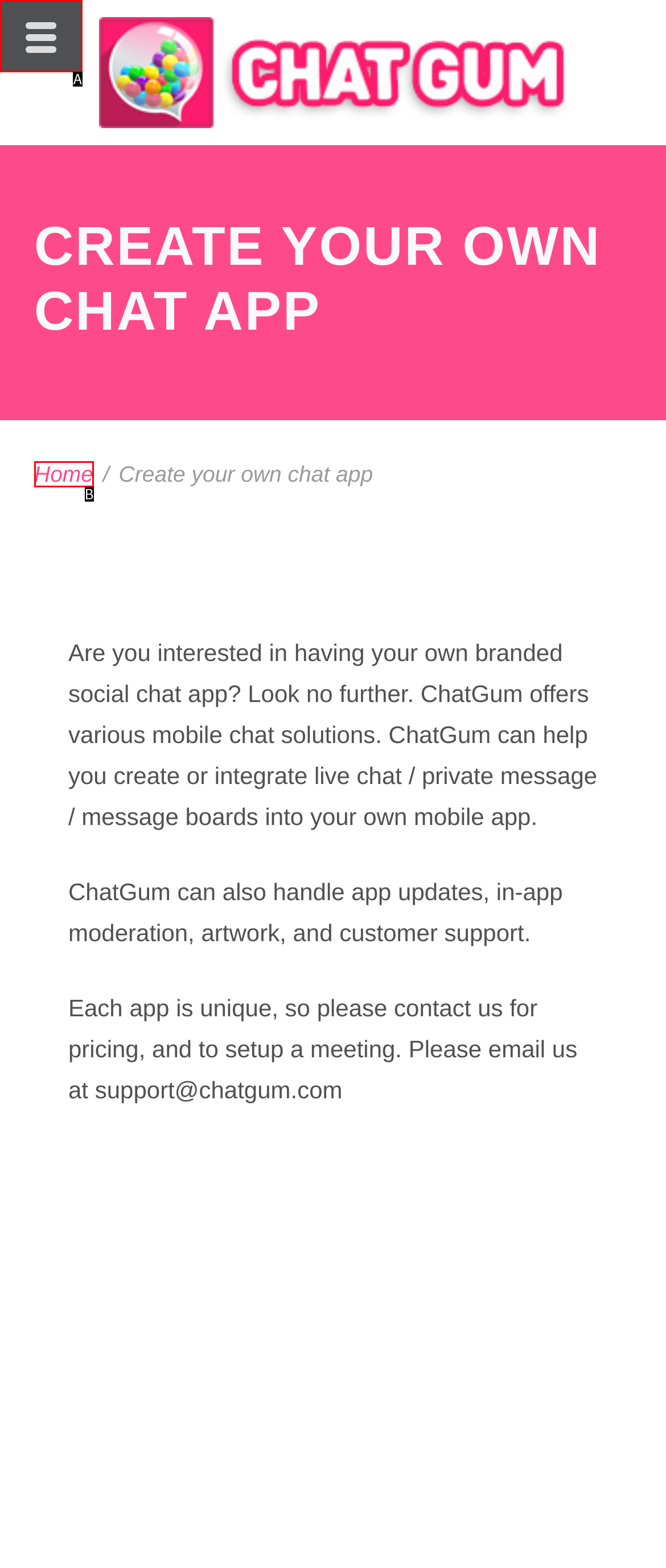Select the correct option based on the description: Home
Answer directly with the option’s letter.

B